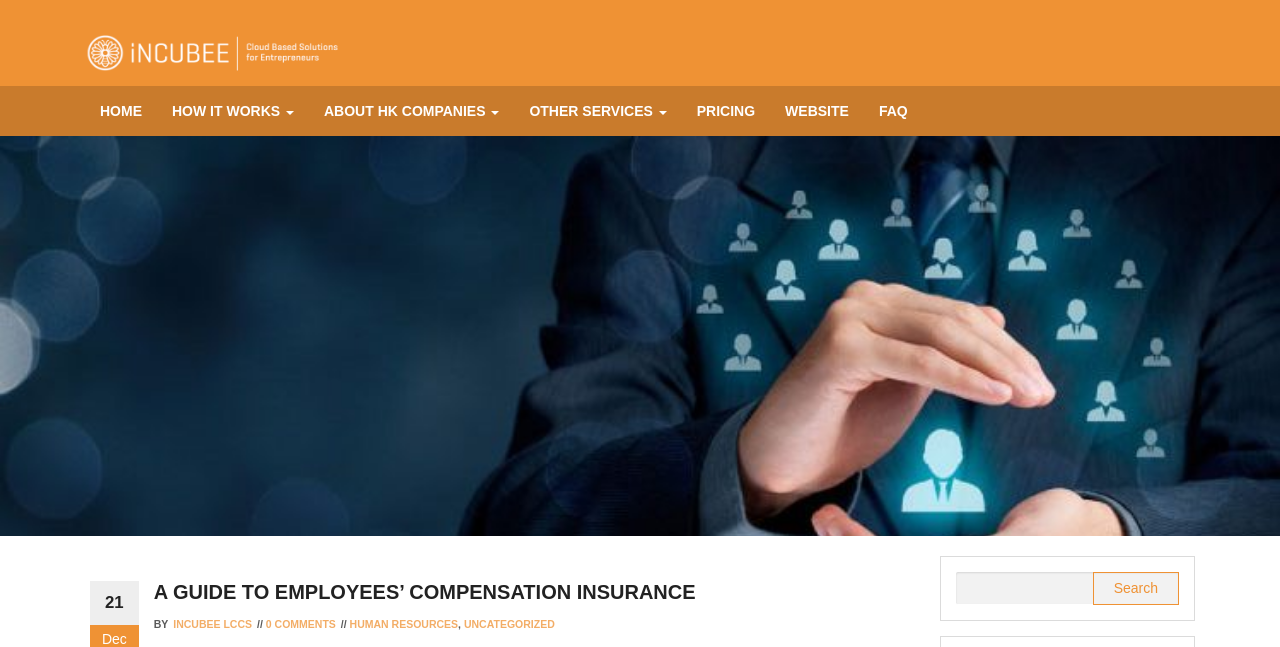Create a detailed narrative describing the layout and content of the webpage.

The webpage is about a guide to Employees' Compensation Insurance, specifically targeted at Hong Kong limited companies. At the top left corner, there is a logo of "iNCUBEE" accompanied by a link to the homepage. Next to it, there are several navigation links, including "HOME", "HOW IT WORKS", "ABOUT HK COMPANIES", "OTHER SERVICES", "PRICING", "WEBSITE", and "FAQ", which are aligned horizontally.

Below the navigation links, there is a main heading that reads "A GUIDE TO EMPLOYEES’ COMPENSATION INSURANCE". Underneath the heading, there is a subheading that indicates the article is written by "INCUBEE LCCS" and categorized under "HUMAN RESOURCES" and "UNCATEGORIZED". There is also a link to "0 COMMENTS" and a separator line.

On the right side of the page, near the top, there is a search bar with a label "Search for:" and a button to initiate the search. The search bar is accompanied by a small text "21" above it.

The overall content of the webpage appears to be an article discussing the requirement for Hong Kong limited companies to take out Employees' Compensation Insurance, as hinted by the meta description.